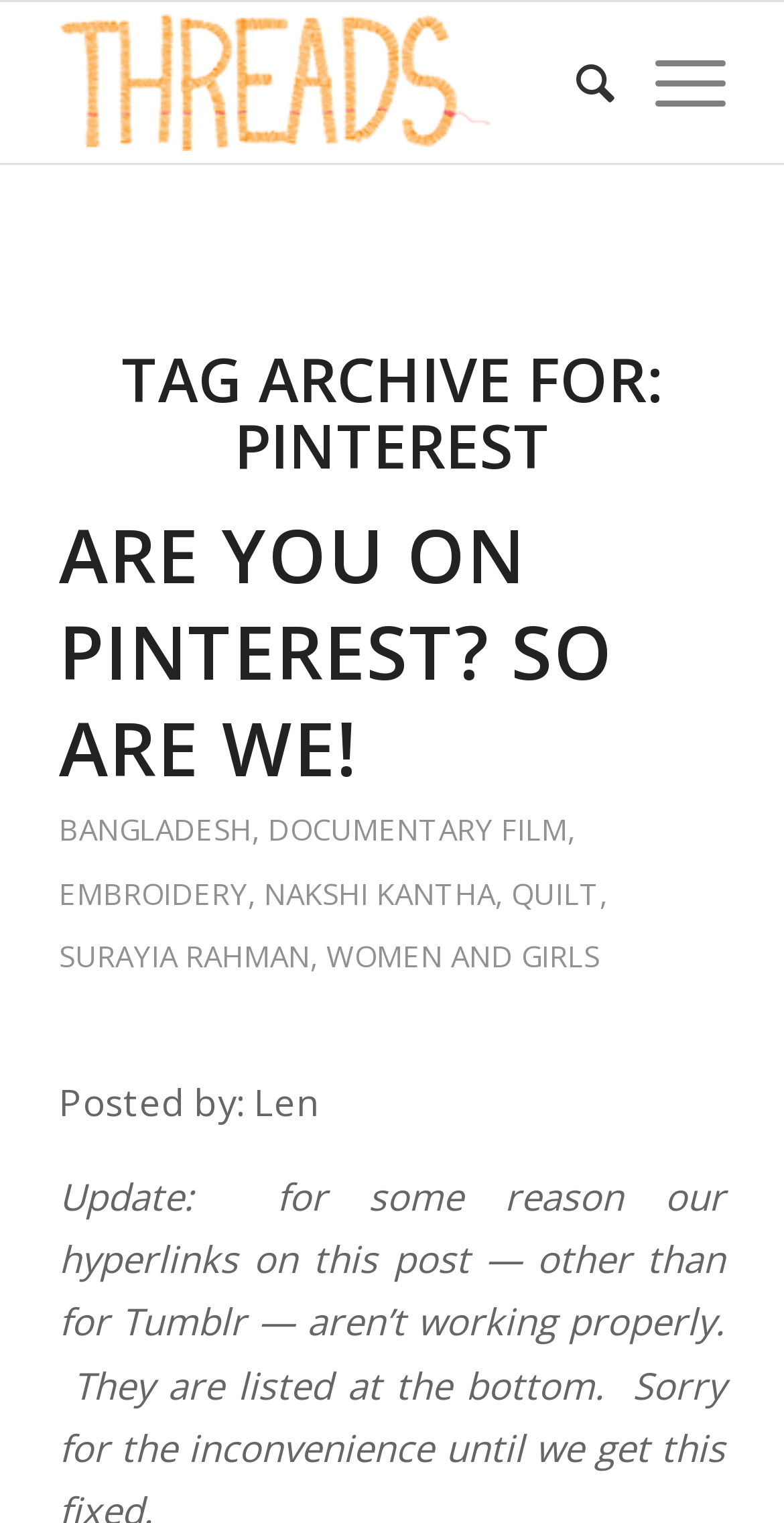What is the author of the post?
Please provide a single word or phrase as your answer based on the image.

Len